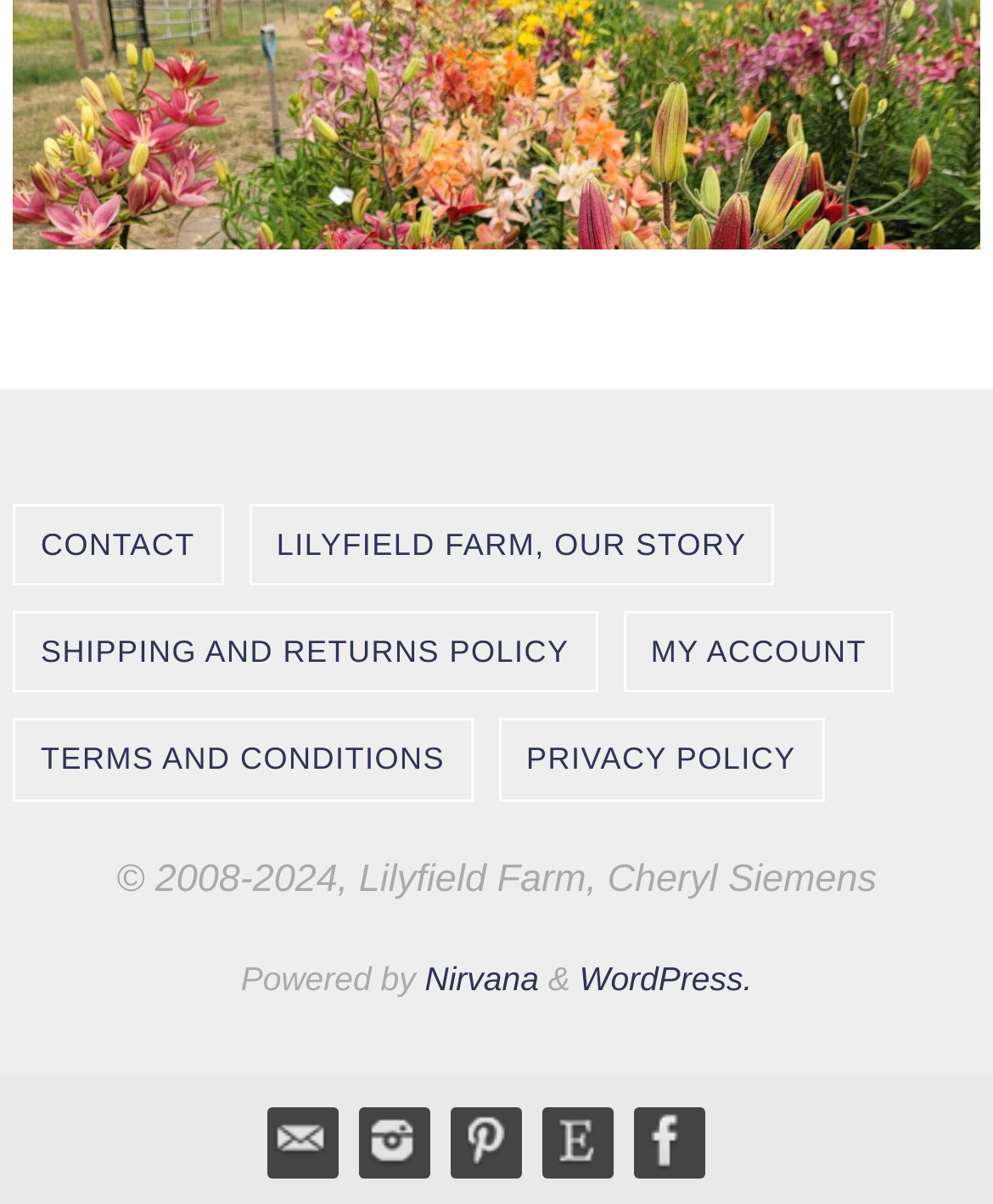Could you determine the bounding box coordinates of the clickable element to complete the instruction: "go to contact page"? Provide the coordinates as four float numbers between 0 and 1, i.e., [left, top, right, bottom].

[0.015, 0.42, 0.222, 0.484]